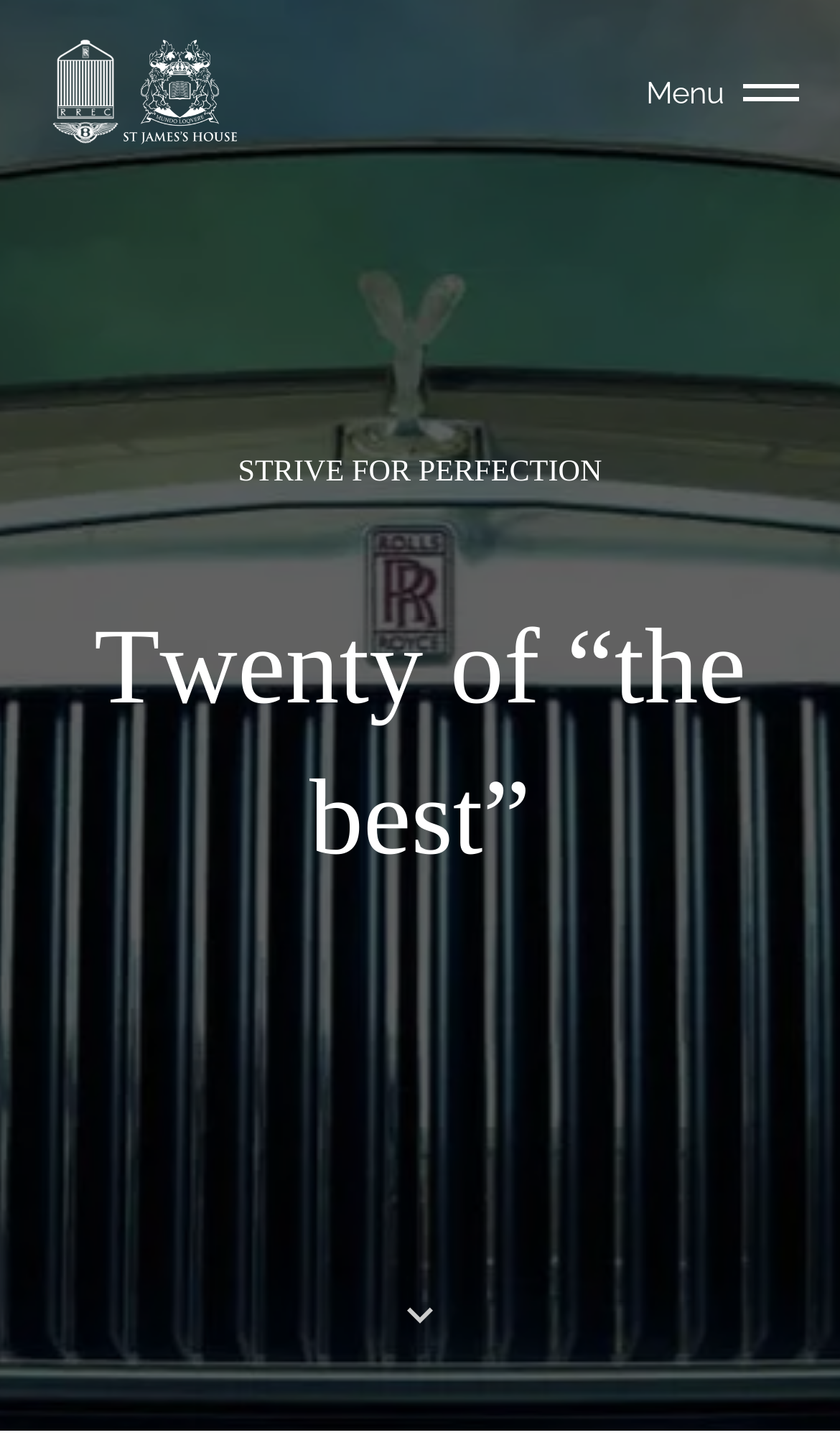How many menu options are there?
Give a detailed explanation using the information visible in the image.

I found the answer by looking at the static text elements 'Open menu' and 'Close menu', which suggests that there are two menu options.